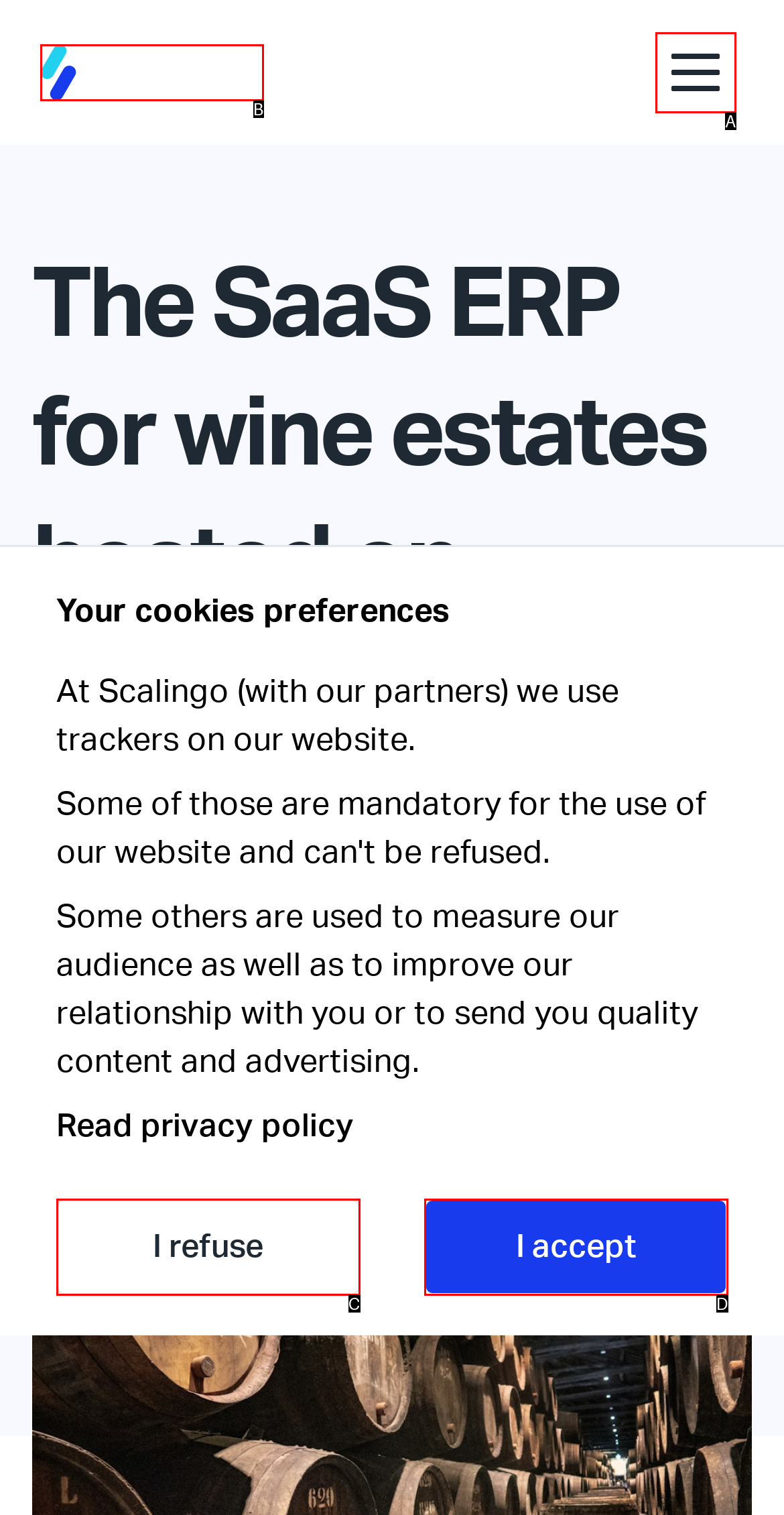Based on the description: I accept, find the HTML element that matches it. Provide your answer as the letter of the chosen option.

D